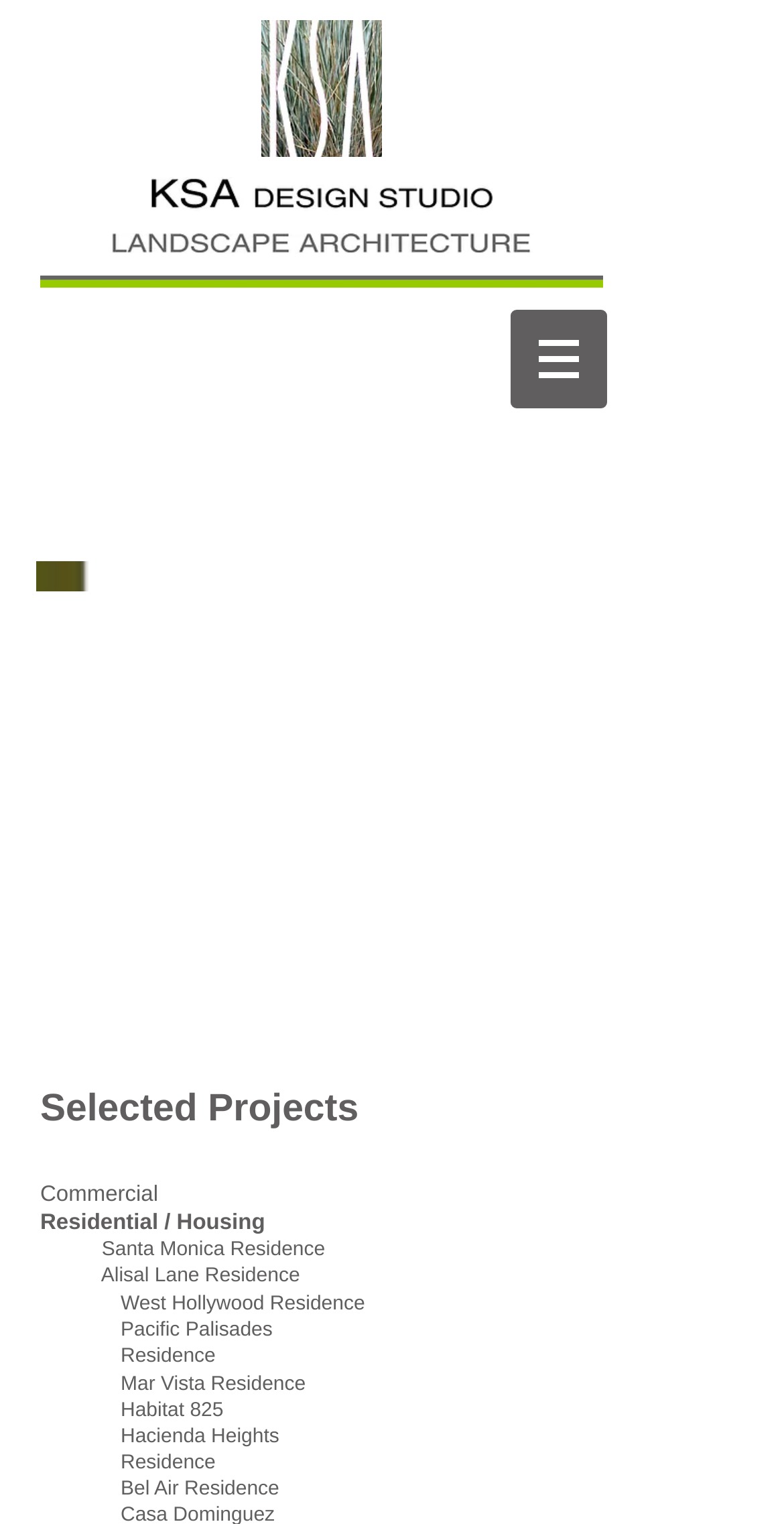Provide your answer in one word or a succinct phrase for the question: 
What is the category of the 'Mar Vista Residence' project?

Residential / Housing